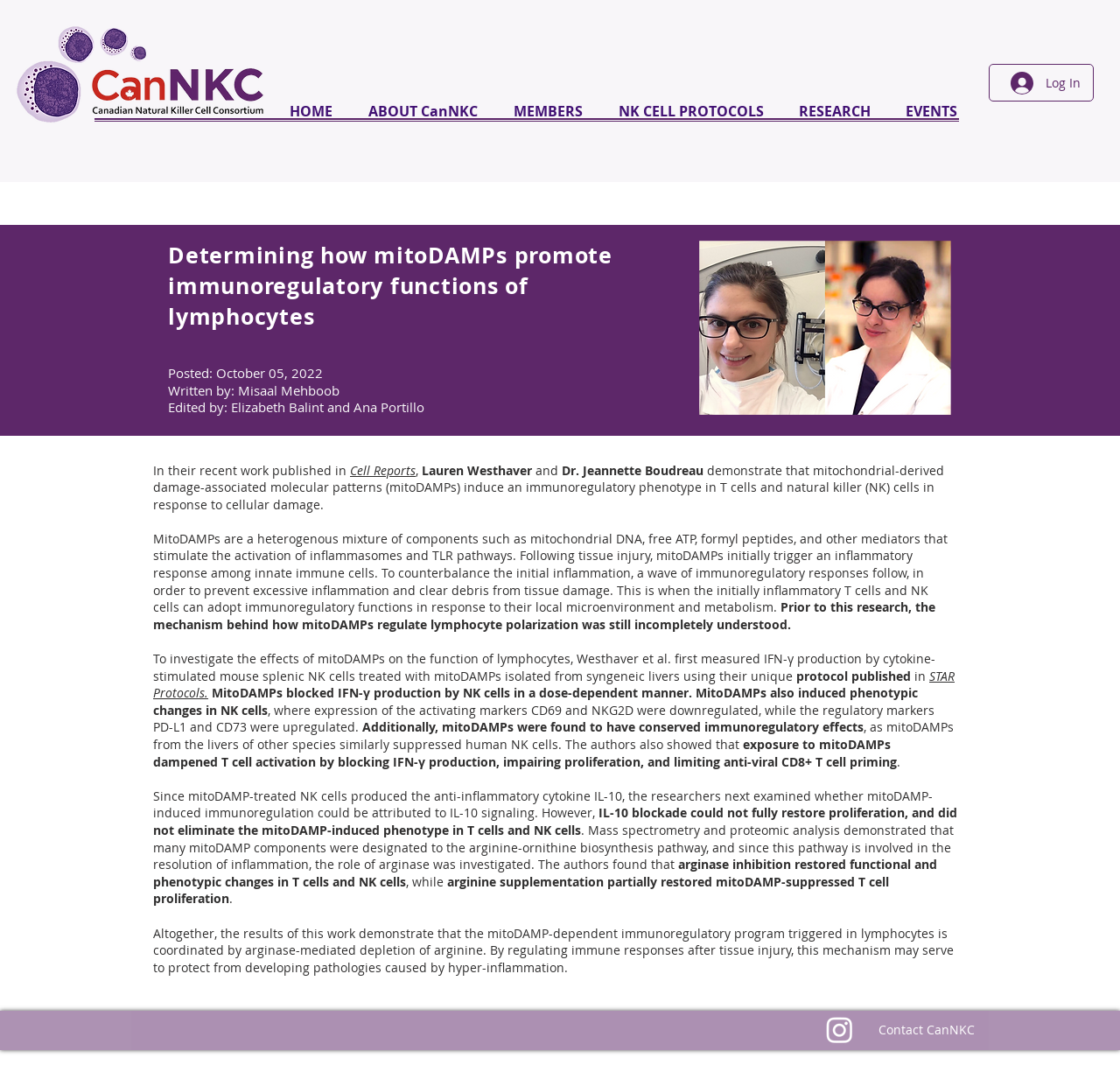Show the bounding box coordinates for the element that needs to be clicked to execute the following instruction: "Contact CanNKC". Provide the coordinates in the form of four float numbers between 0 and 1, i.e., [left, top, right, bottom].

[0.784, 0.946, 0.87, 0.961]